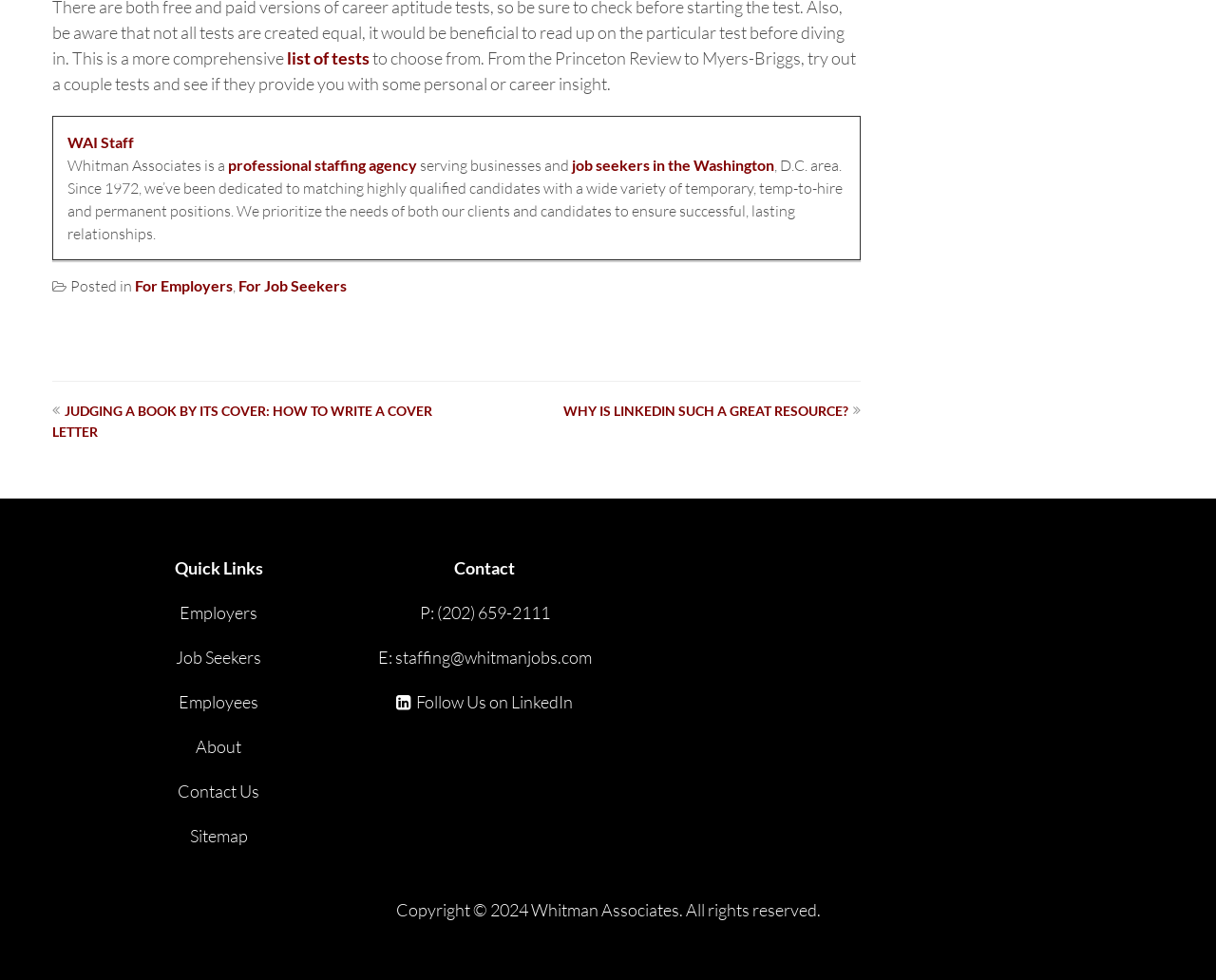Answer the question with a single word or phrase: 
How many awards or certifications are displayed at the bottom of the webpage?

9